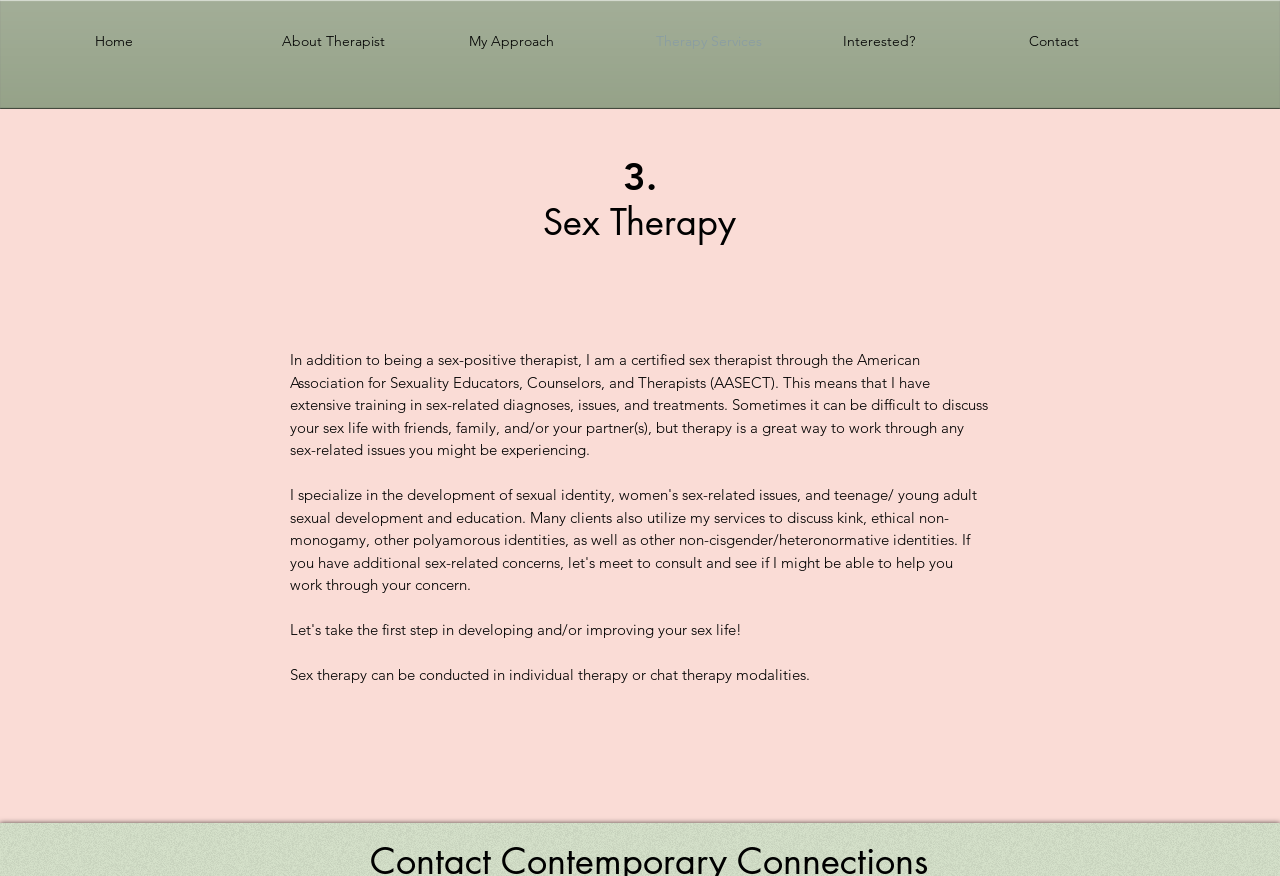Provide your answer in a single word or phrase: 
What is the position of the 'Contact' link?

Rightmost